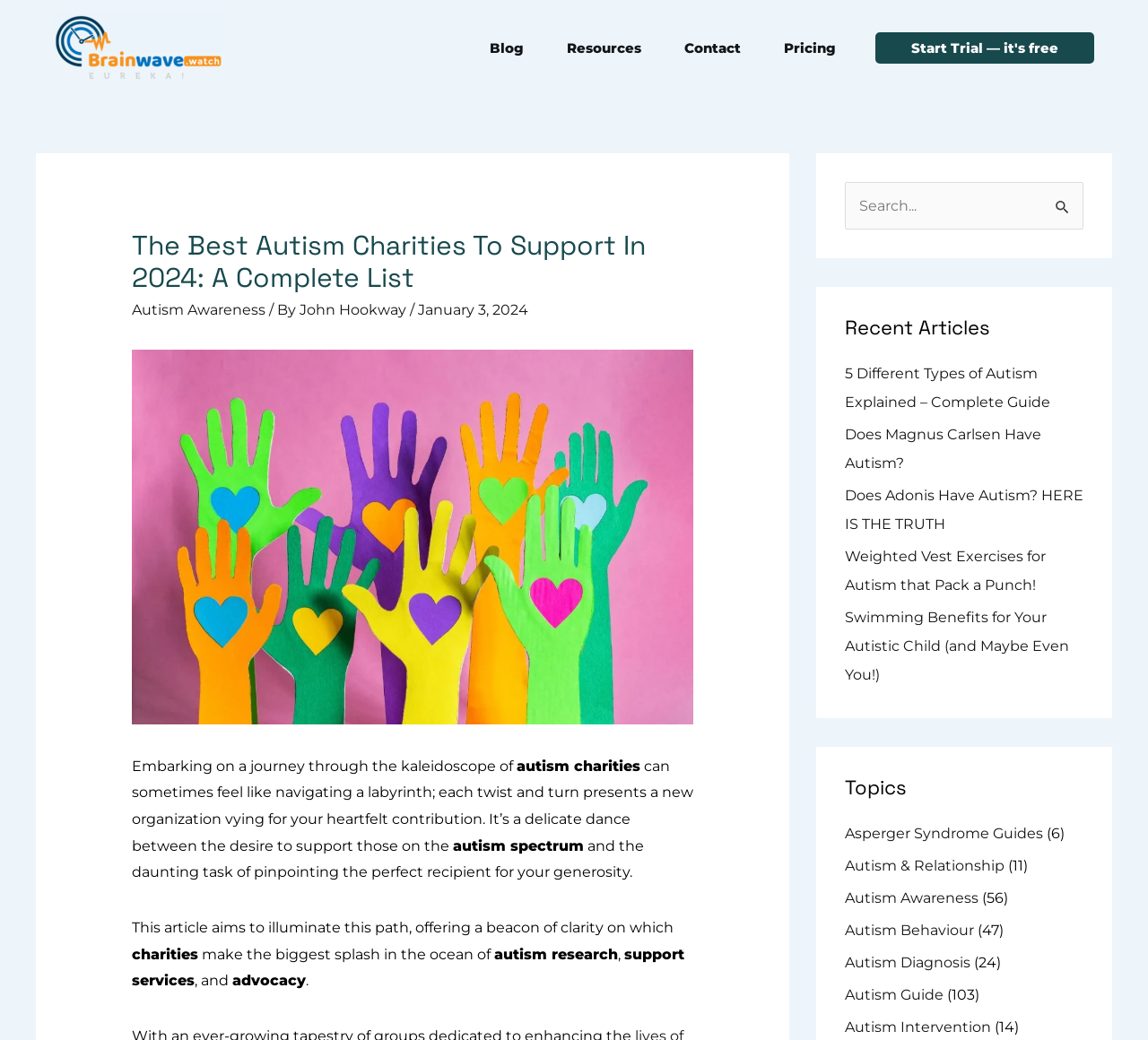By analyzing the image, answer the following question with a detailed response: How many recent articles are listed?

The recent articles section is located at the bottom of the webpage, and it lists 5 recent articles with their titles and links.